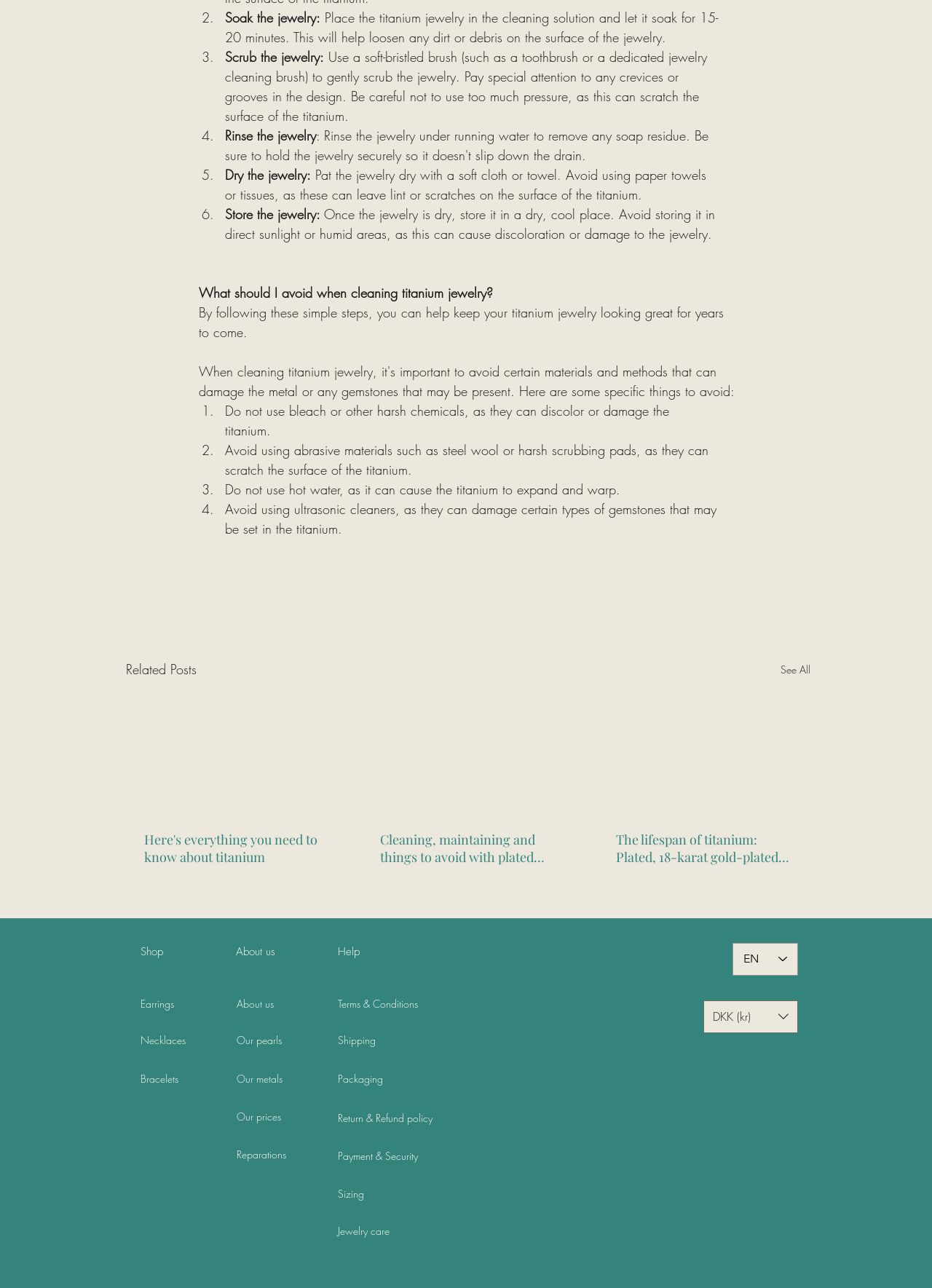Provide the bounding box coordinates of the section that needs to be clicked to accomplish the following instruction: "Visit the 'Earrings' page."

[0.151, 0.774, 0.187, 0.784]